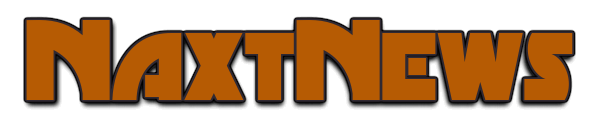What does the logo serve as?
Analyze the image and deliver a detailed answer to the question.

The Naxtnews logo serves as an eye-catching identifier for the media outlet, suggesting a focus on contemporary topics and engaging content.